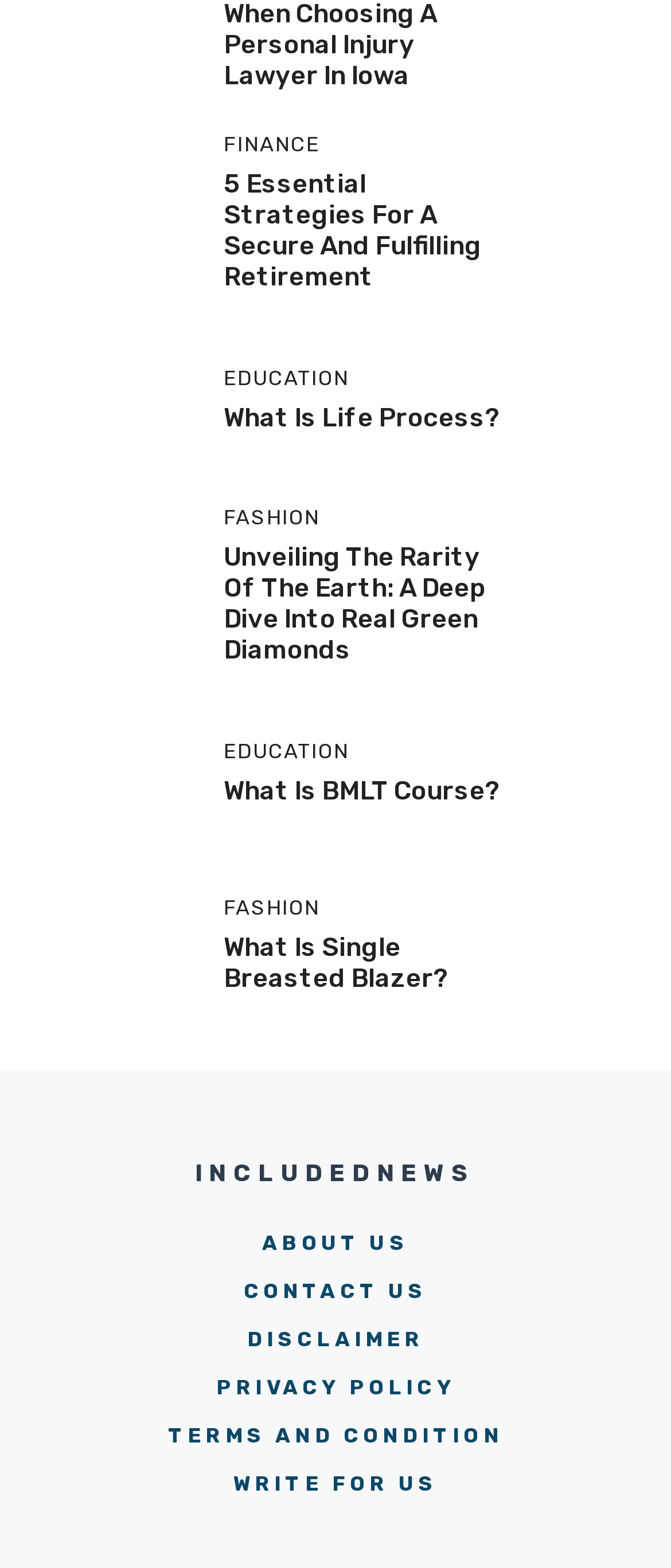Based on the element description, predict the bounding box coordinates (top-left x, top-left y, bottom-right x, bottom-right y) for the UI element in the screenshot: What Is Life Process?

[0.333, 0.256, 0.746, 0.276]